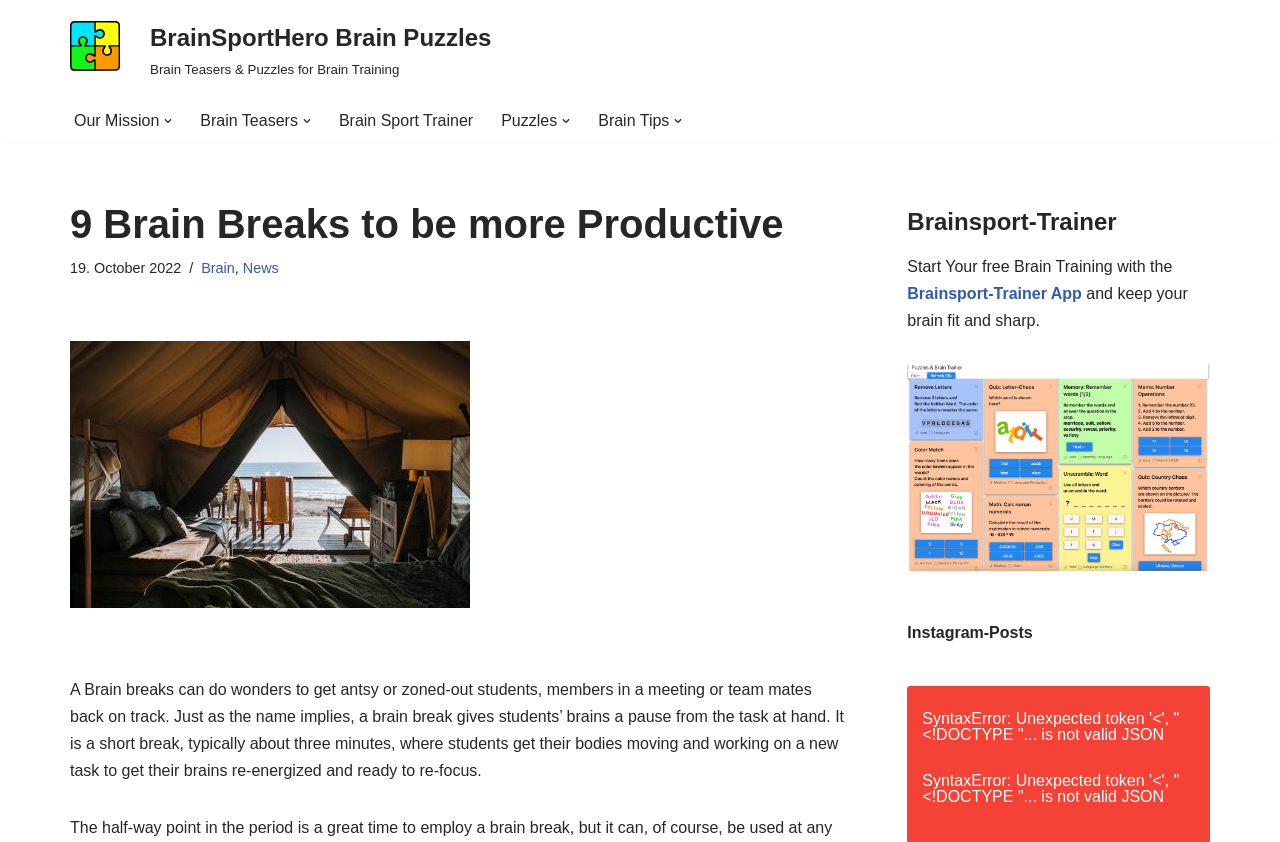Using the given element description, provide the bounding box coordinates (top-left x, top-left y, bottom-right x, bottom-right y) for the corresponding UI element in the screenshot: Skip to content

[0.0, 0.038, 0.023, 0.062]